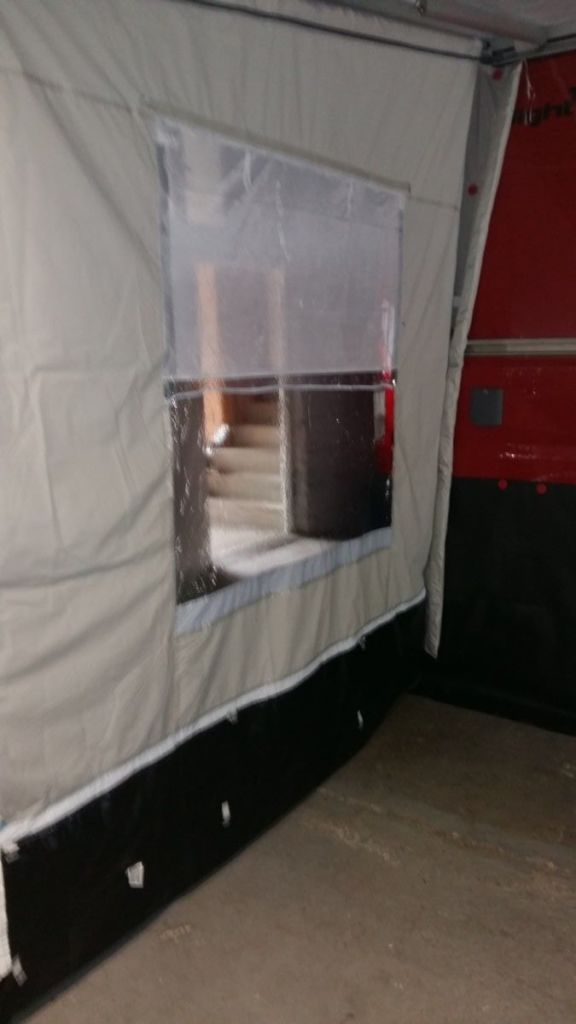What is the aesthetic effect of the awning?
Please give a detailed and thorough answer to the question, covering all relevant points.

The awning's design and features not only serve functional needs but also enhance the aesthetic appeal of a camping or outdoor space. The contrast between the light-colored fabric and the darker lower edge adds visual interest, making the awning a decorative element in the outdoor setting.